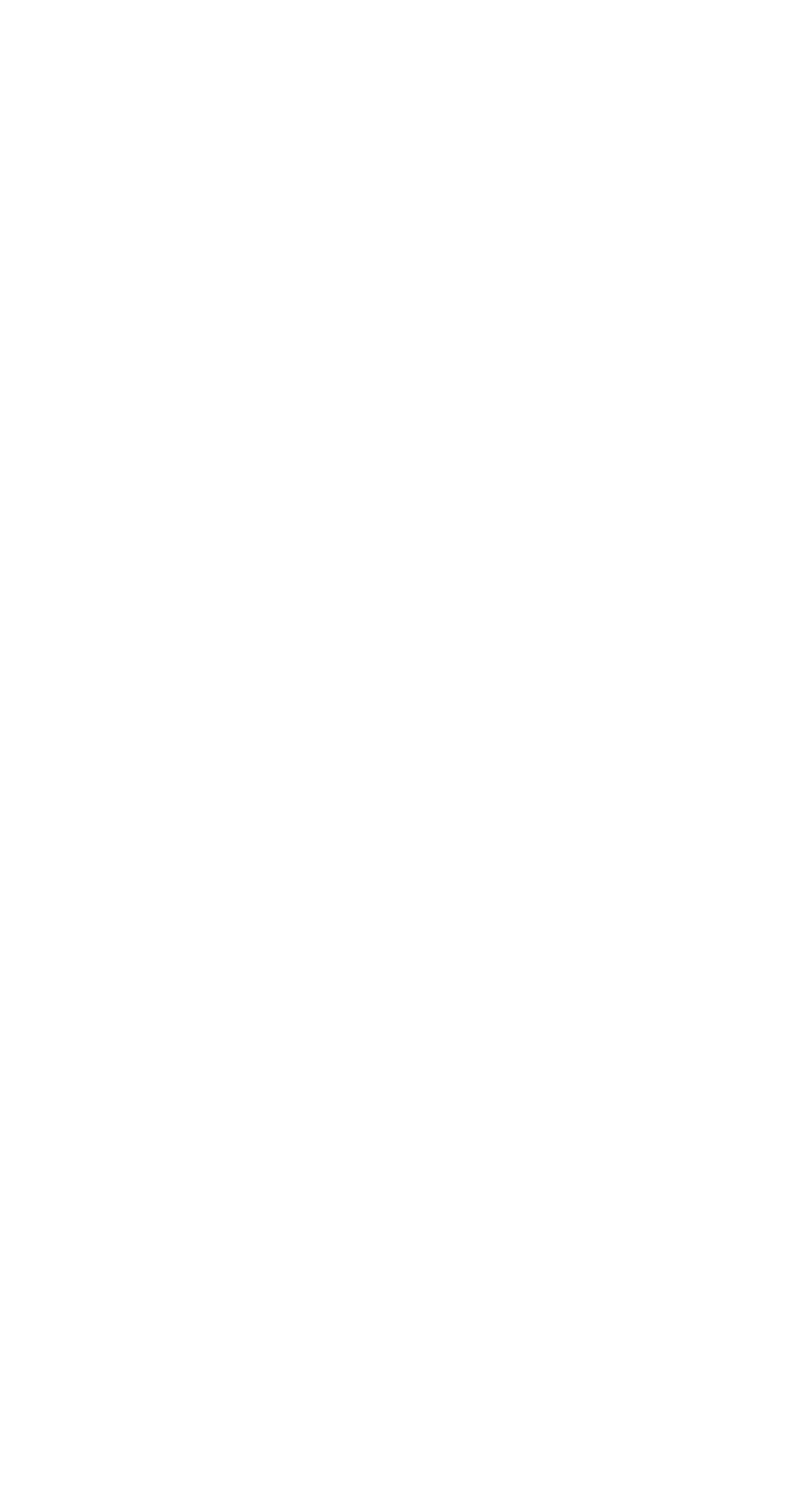Given the description: "name="ne" placeholder="Your Email Address"", determine the bounding box coordinates of the UI element. The coordinates should be formatted as four float numbers between 0 and 1, [left, top, right, bottom].

[0.051, 0.835, 0.949, 0.942]